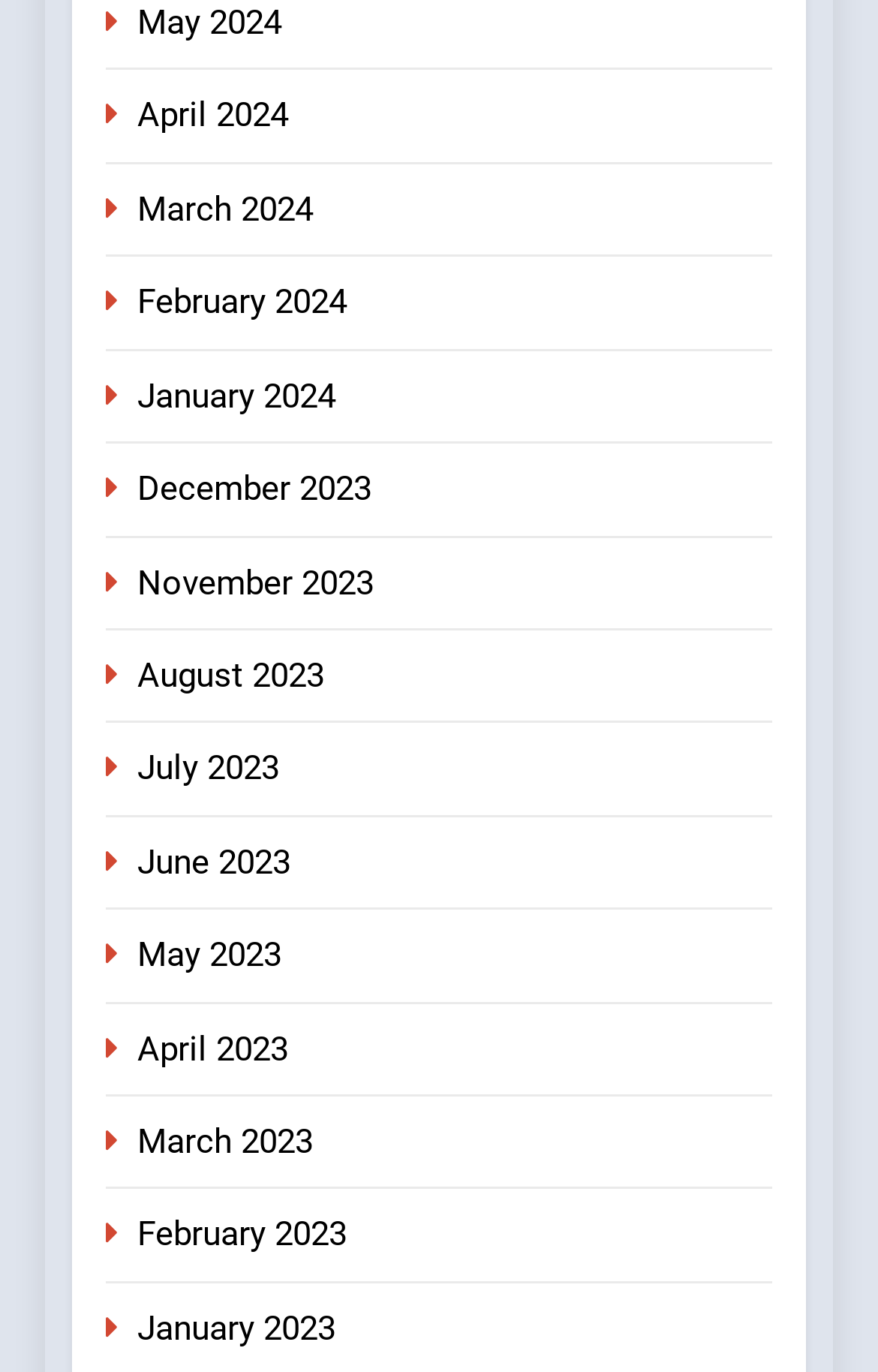Are the months listed in chronological order?
Kindly offer a comprehensive and detailed response to the question.

I examined the links on the webpage and found that the months are not listed in chronological order. For example, 'May 2024' comes before 'April 2024', which is not in chronological order.